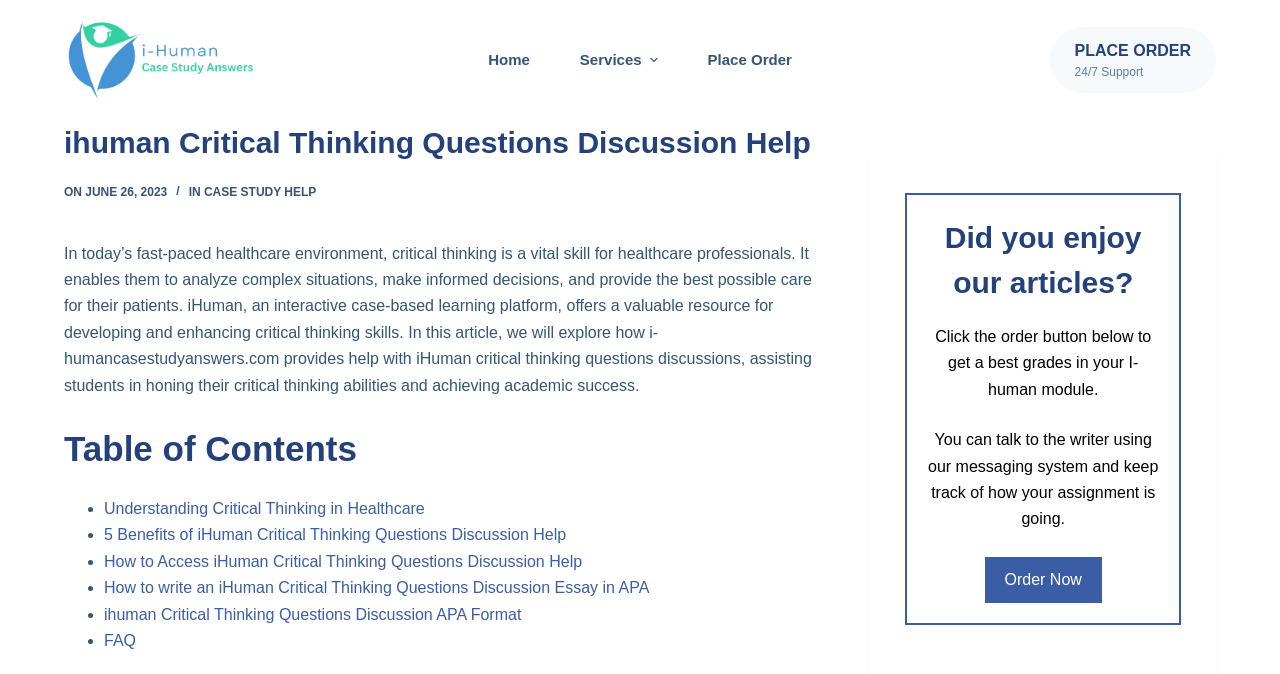Locate the bounding box coordinates of the element I should click to achieve the following instruction: "Click on the 'Justness Logo issue' link".

None